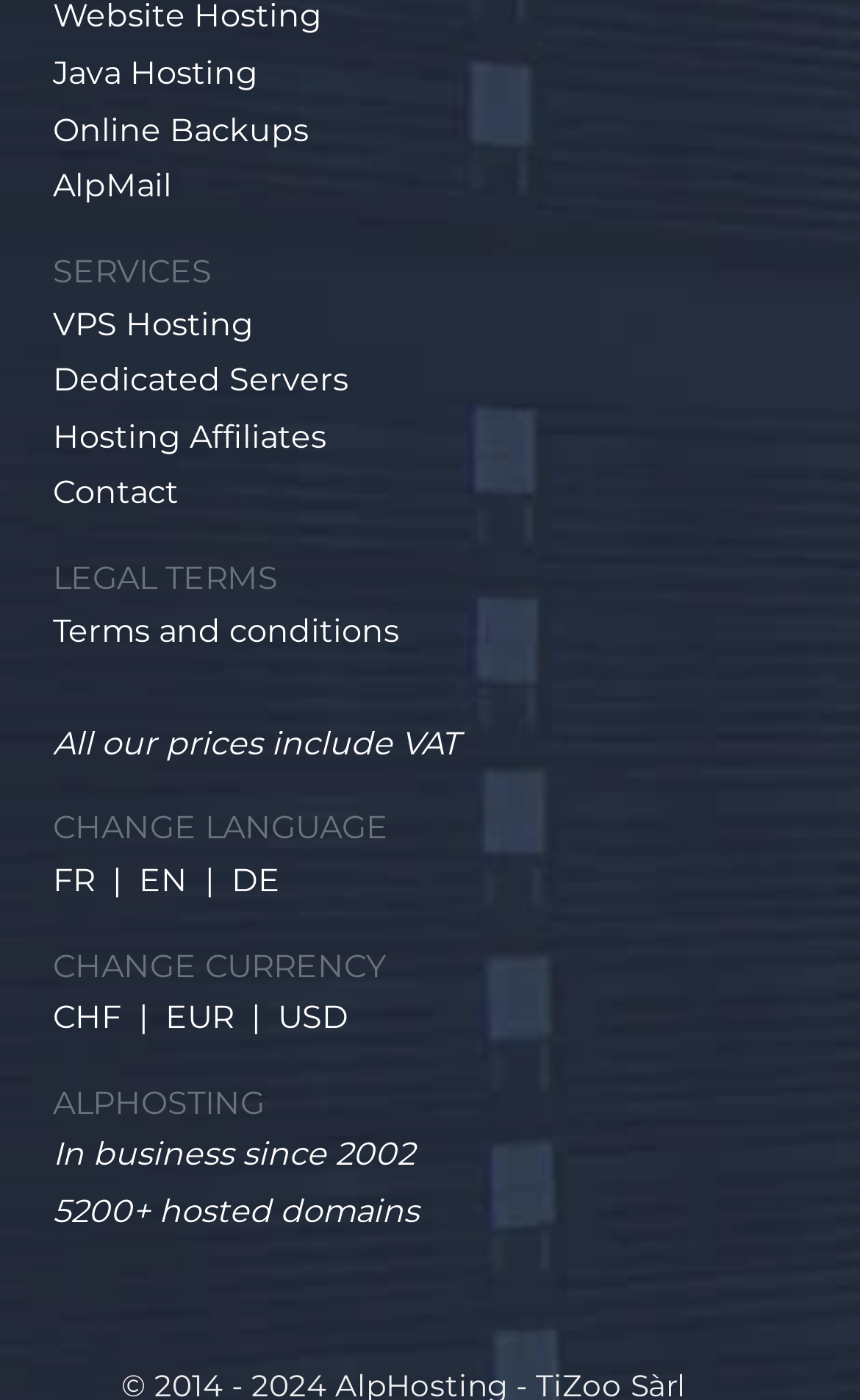Determine the bounding box coordinates of the region that needs to be clicked to achieve the task: "View Terms and conditions".

[0.062, 0.436, 0.464, 0.464]